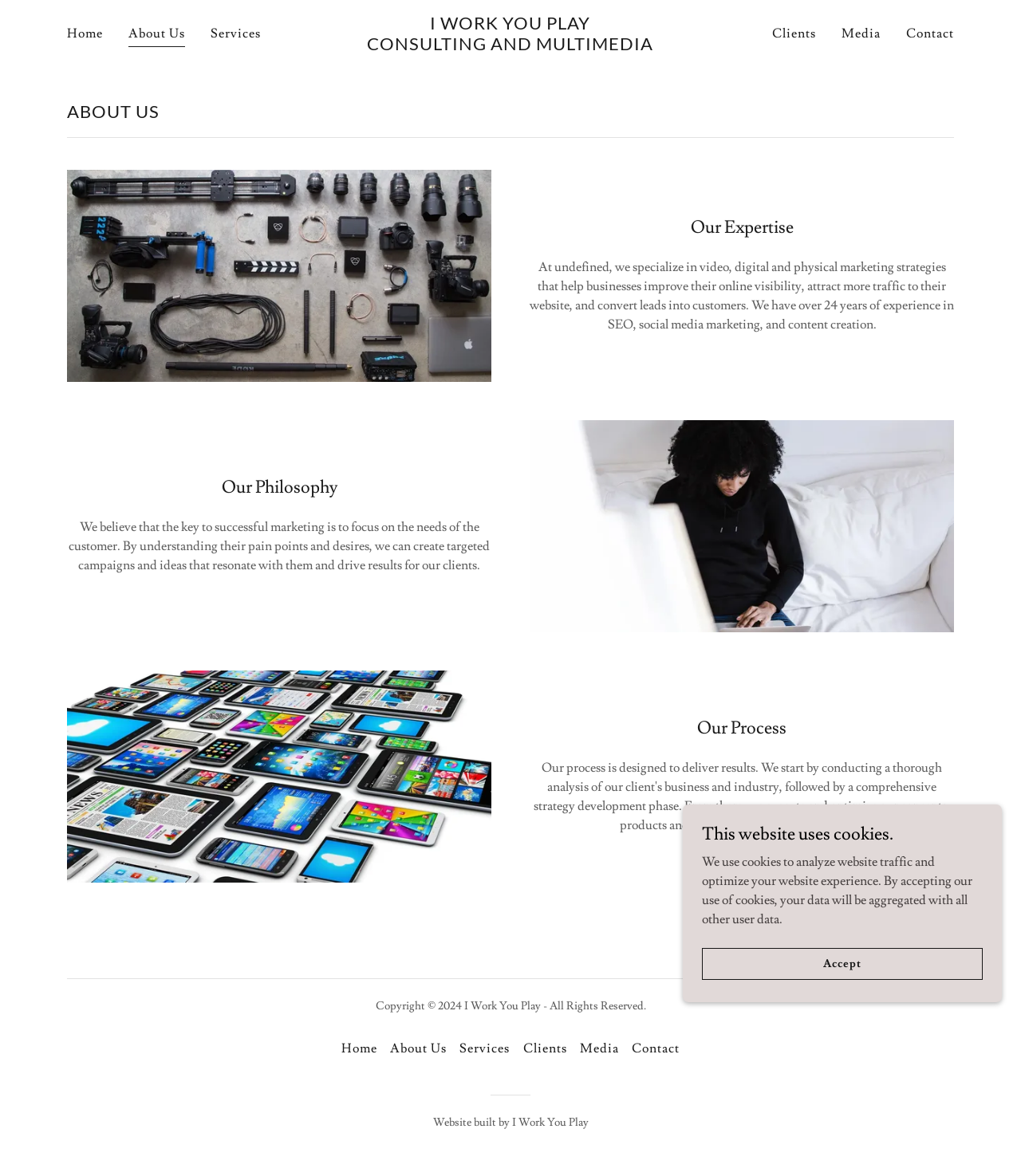Specify the bounding box coordinates of the area to click in order to execute this command: 'View the Services page'. The coordinates should consist of four float numbers ranging from 0 to 1, and should be formatted as [left, top, right, bottom].

[0.202, 0.017, 0.26, 0.041]